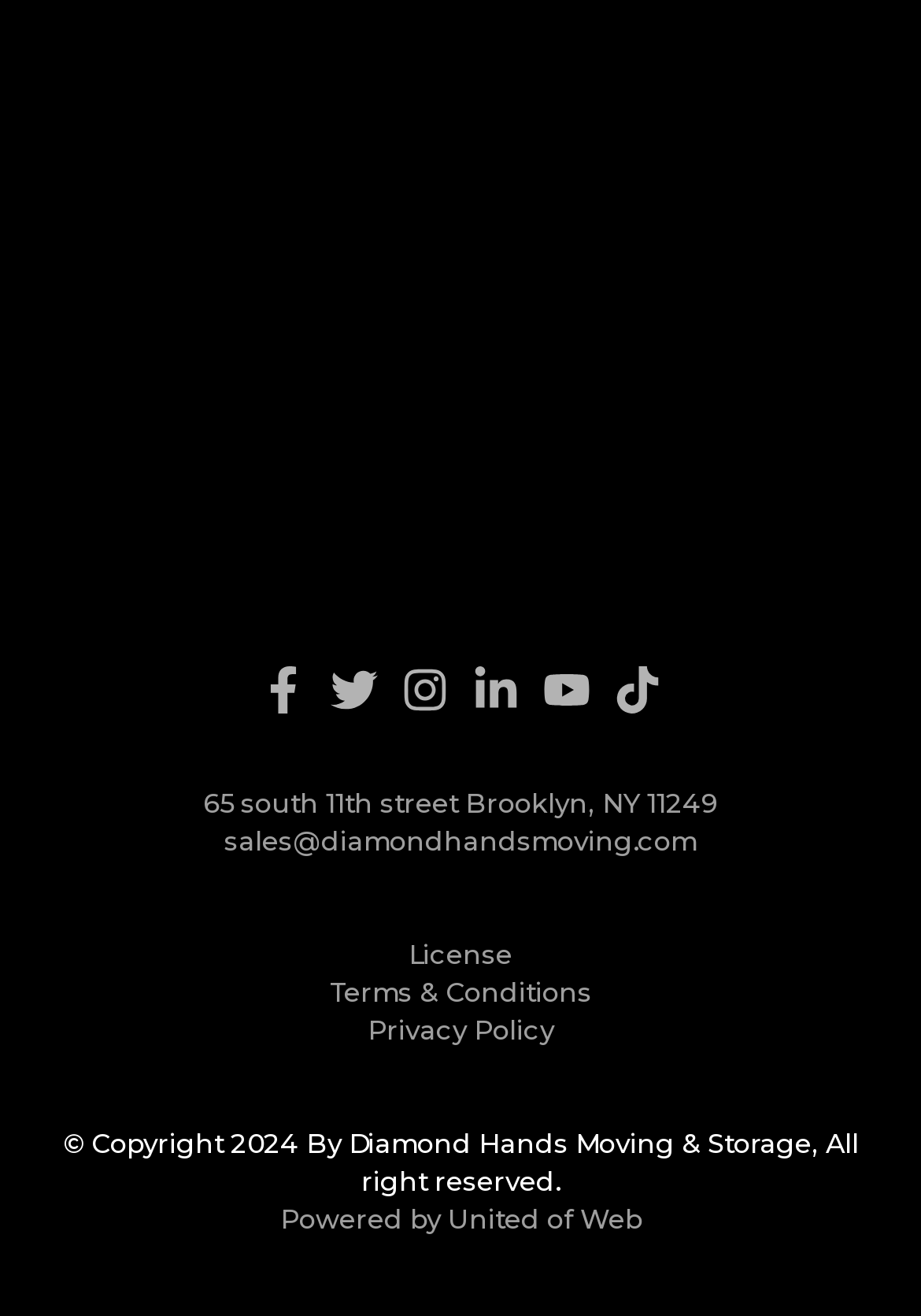How many links are there in the top section of the webpage?
From the details in the image, provide a complete and detailed answer to the question.

I counted the number of link elements in the top section of the webpage, which are [815], [879], [880], [881], [882], [883], and [884]. These links are arranged horizontally and have similar bounding box coordinates, indicating that they are in the same section.